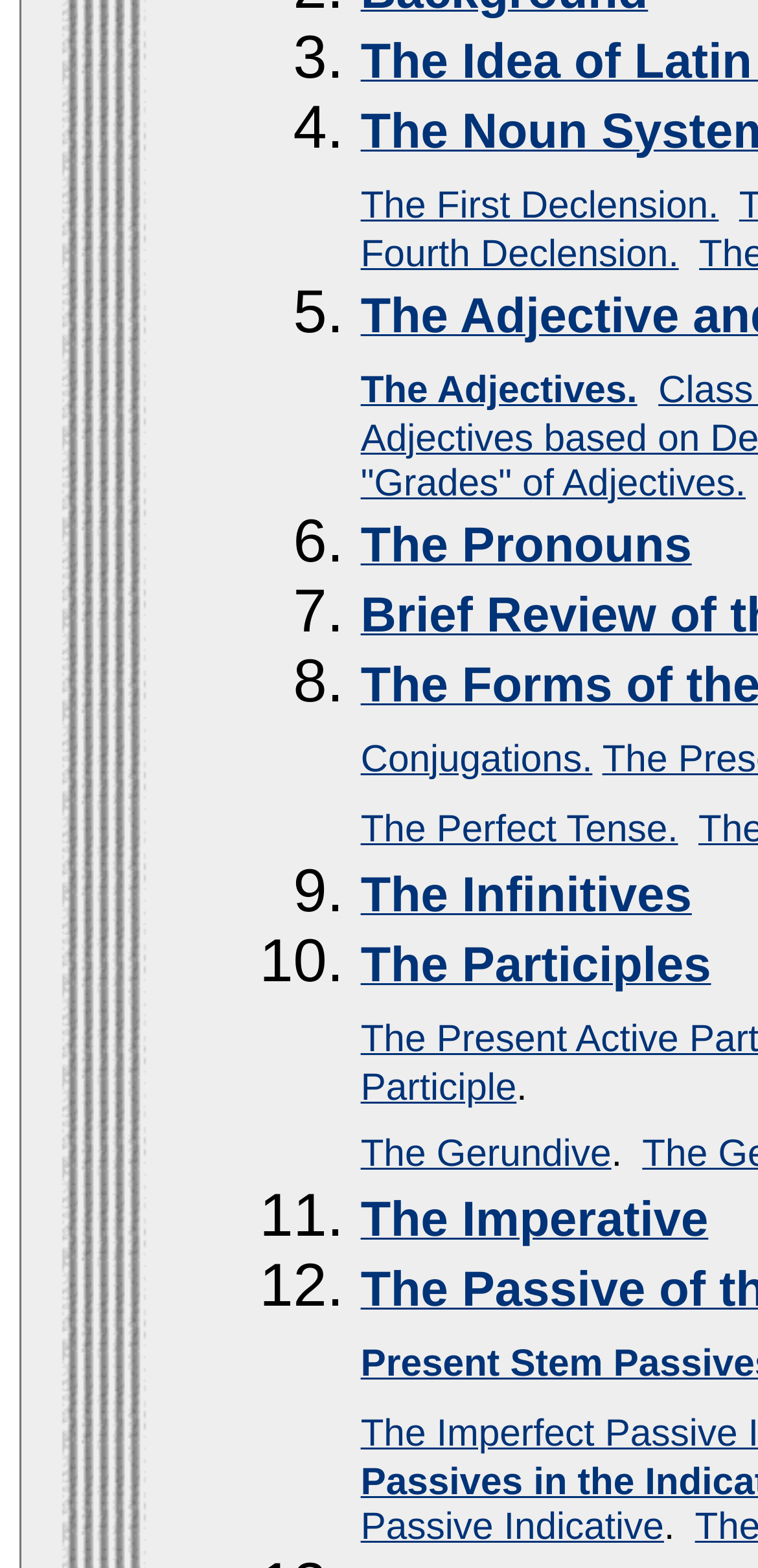Respond with a single word or phrase for the following question: 
What is the vertical position of the link 'Conjugations'?

Above the link 'The Perfect Tense'